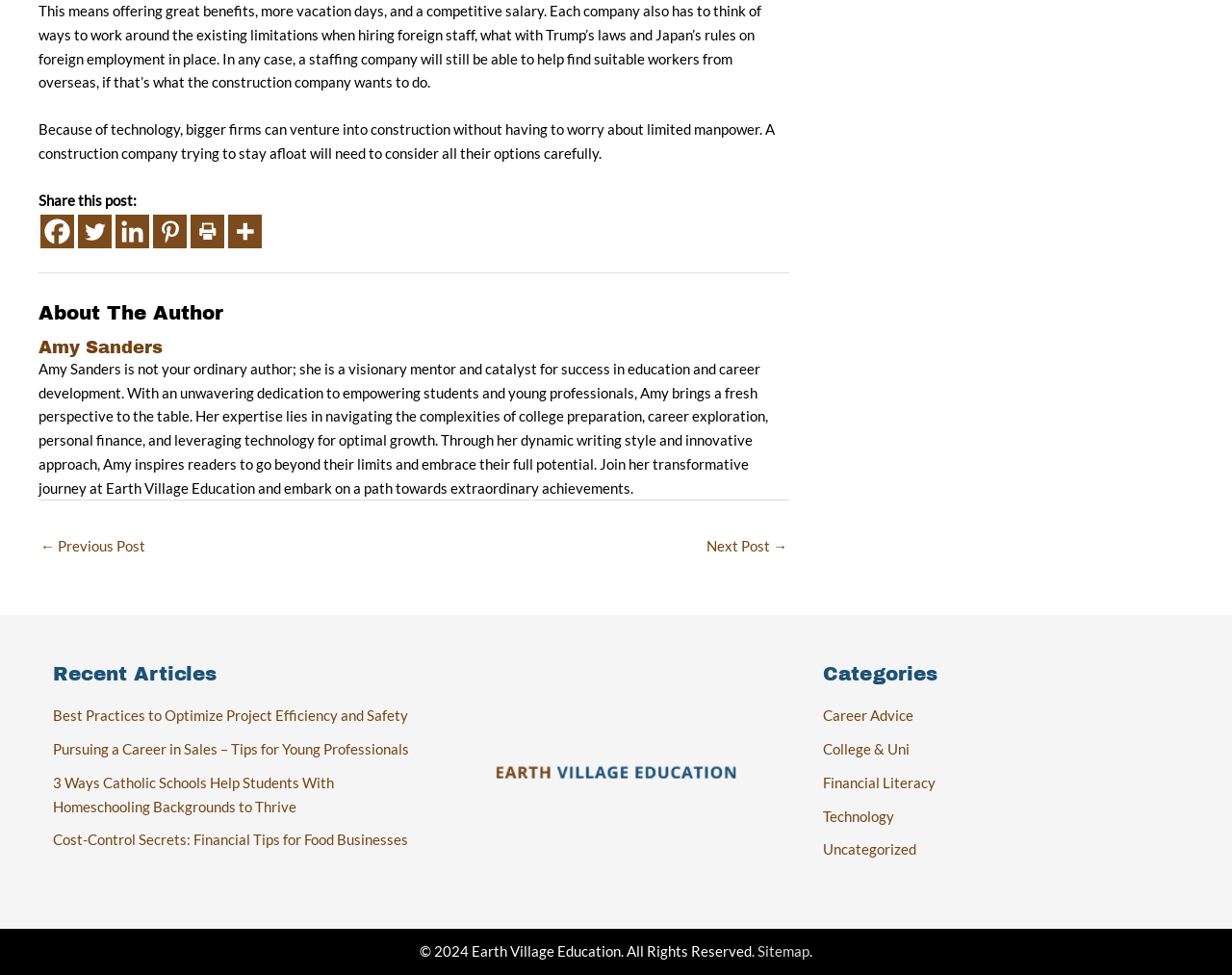Respond with a single word or phrase for the following question: 
How many social media sharing options are available?

5